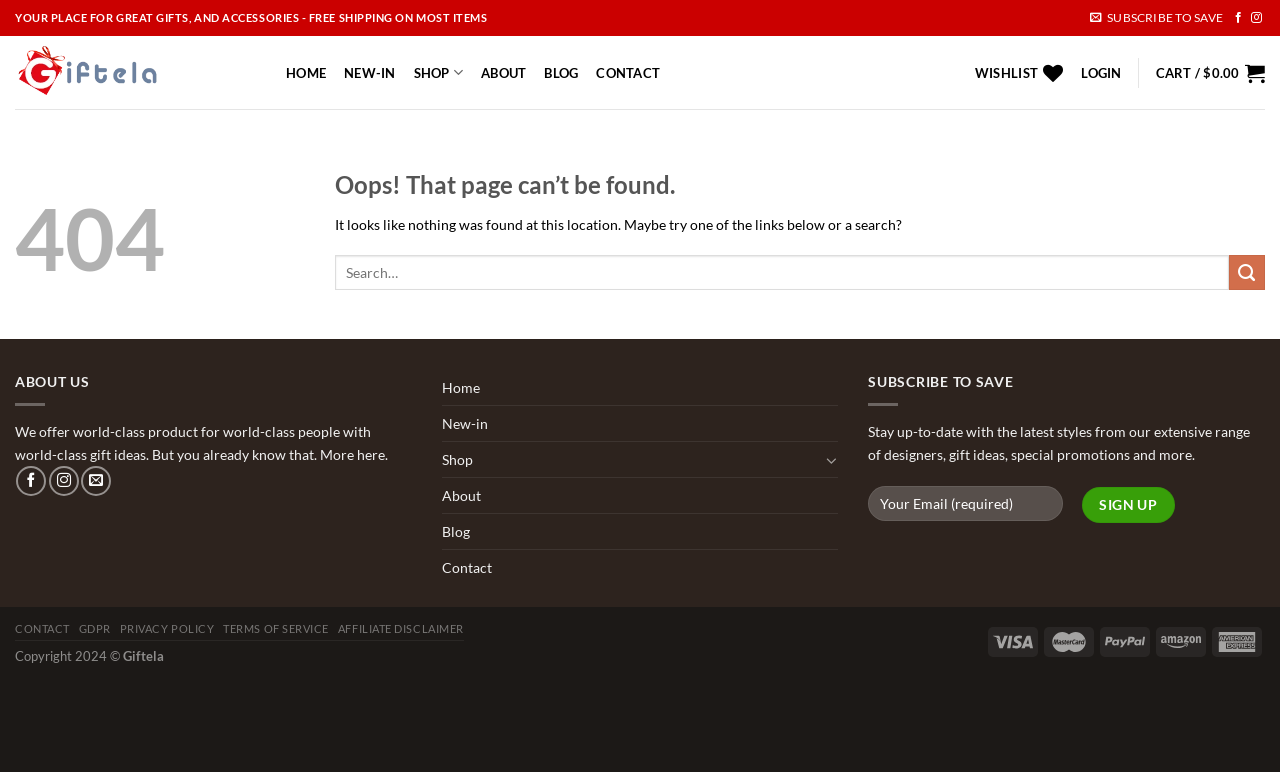Generate a thorough caption detailing the webpage content.

This webpage is a "Page Not Found" error page for Giftela, a website that sells gifts and accessories. At the top of the page, there is a large header that reads "YOUR PLACE FOR GREAT GIFTS, AND ACCESSORIES - FREE SHIPPING ON MOST ITEMS". Below this header, there is a subscription link to "SUBSCRIBE TO SAVE" and social media links to follow Giftela on Facebook and Instagram.

The main content area of the page is divided into two sections. The top section displays a "404" error message, indicating that the page was not found. Below this, there is a heading that reads "Oops! That page can’t be found." and a paragraph of text that suggests trying one of the links below or searching for the desired content. There is also a search bar with a submit button.

The bottom section of the main content area contains links to various pages on the Giftela website, including the home page, new-in page, shop page, about page, blog page, and contact page. There is also a wishlist link and a cart link with a price of $0.00.

At the bottom of the page, there is a footer section that contains several blocks of information. The first block contains links to Giftela's about page, a search bar, and social media links. The second block contains a subscription form with a heading that reads "SUBSCRIBE TO SAVE" and a paragraph of text that describes the benefits of subscribing. The form has a required email field and a sign-up button.

The third block in the footer section contains a series of links to Giftela's contact page, GDPR page, privacy policy page, terms of service page, and affiliate disclaimer page. Finally, there is a copyright notice that reads "Copyright 2024 © Giftela".